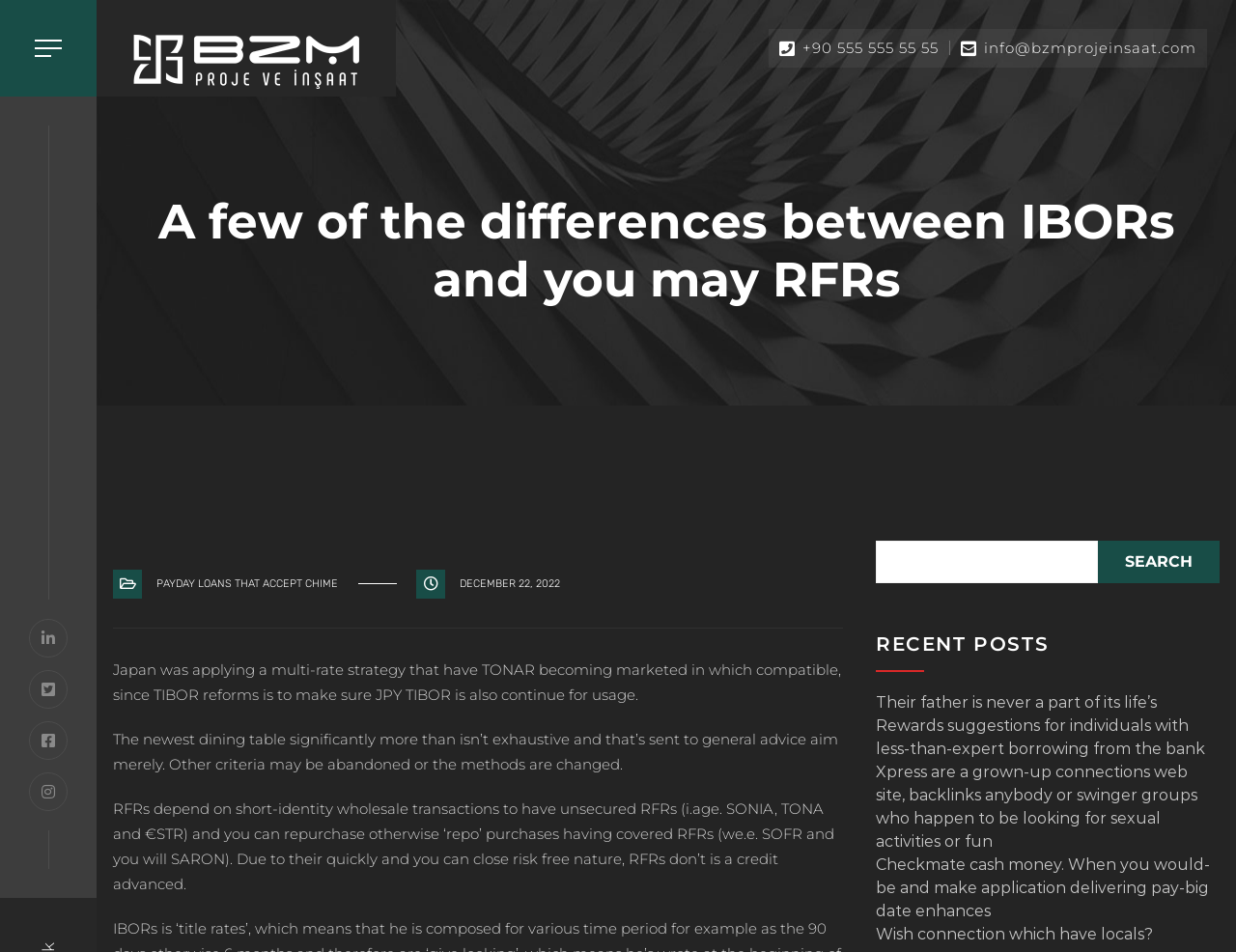What is the phone number on the webpage? Refer to the image and provide a one-word or short phrase answer.

+90 555 555 55 55